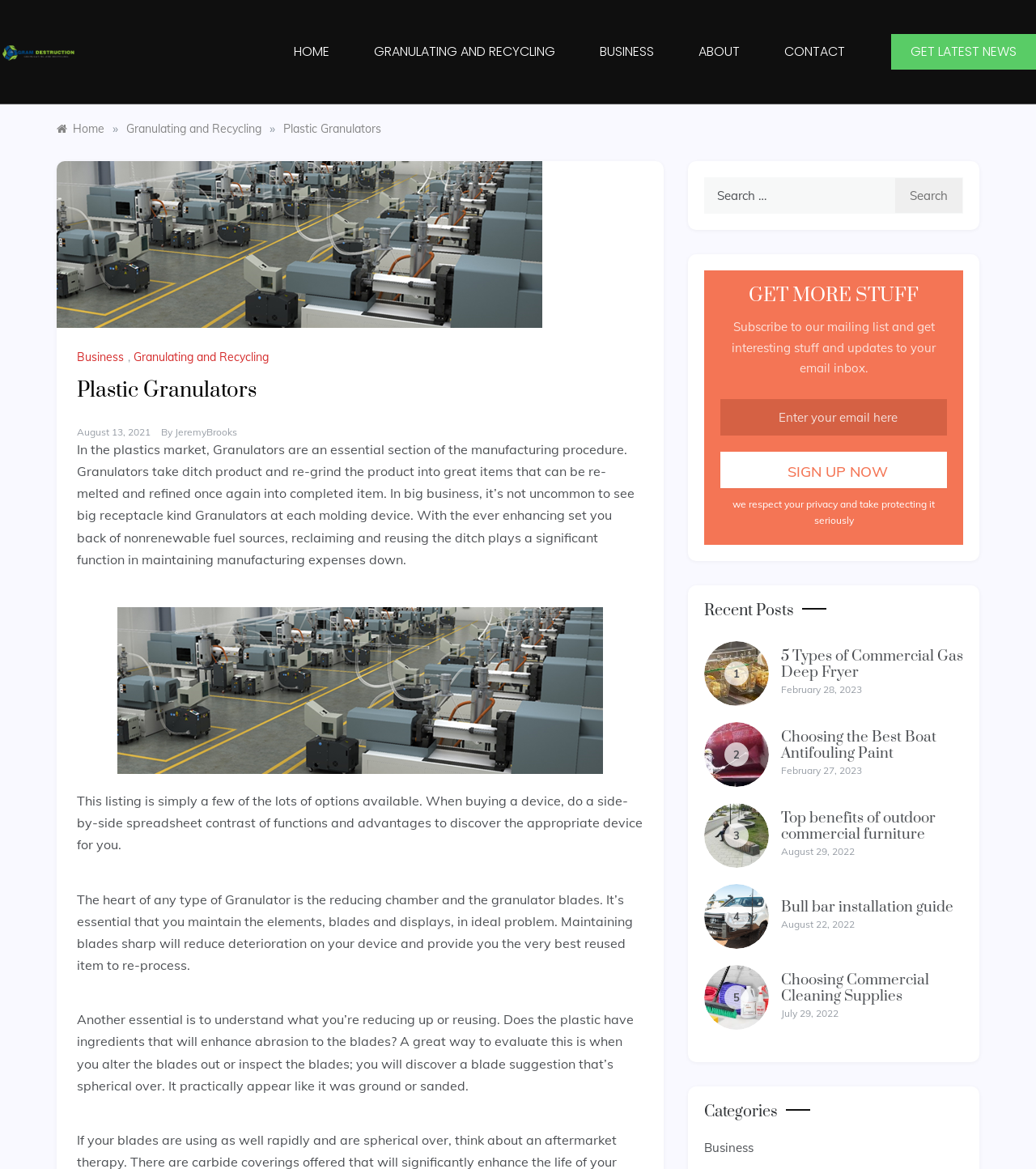Please find the bounding box coordinates of the section that needs to be clicked to achieve this instruction: "Click on the 'HOME' link".

[0.268, 0.029, 0.334, 0.06]